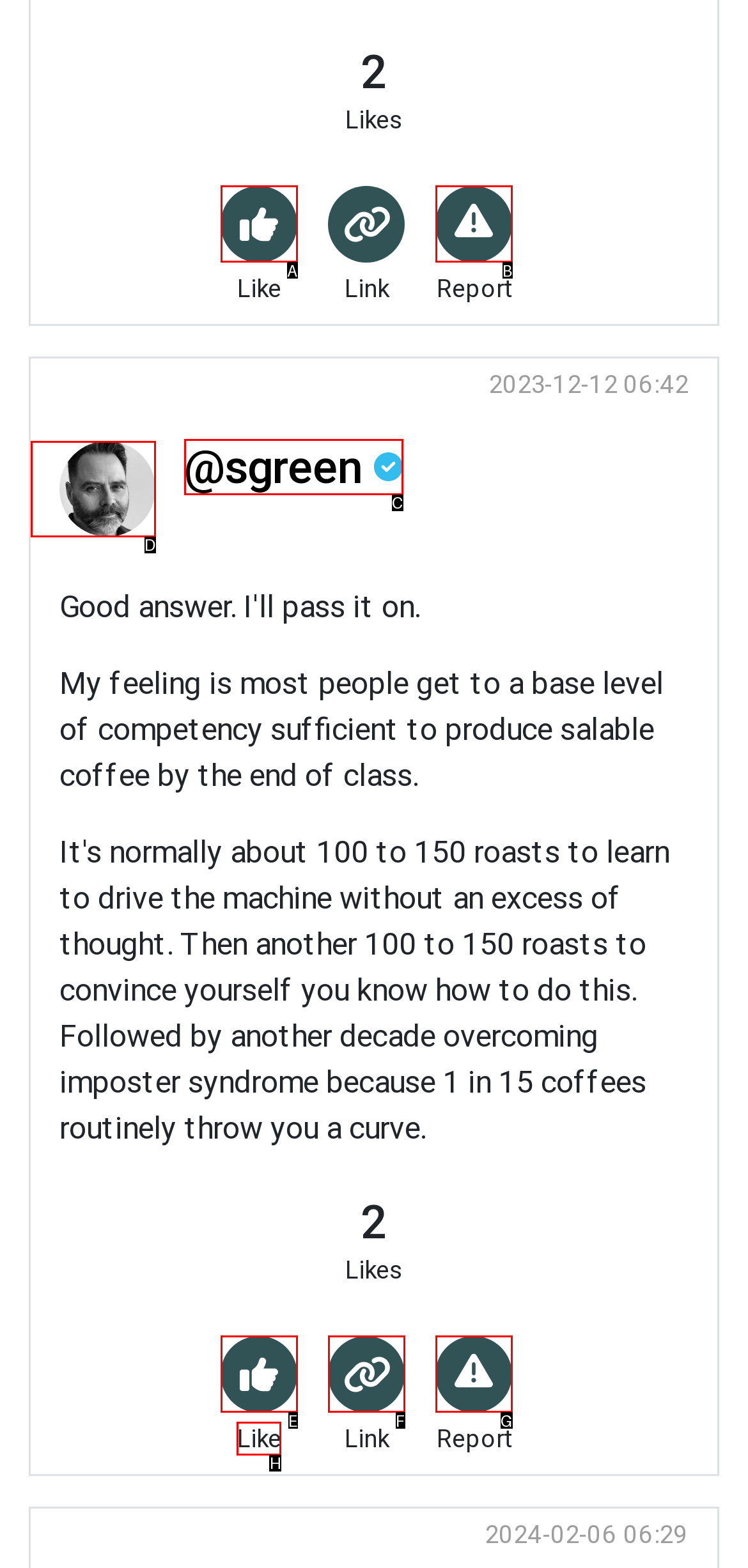Which UI element should be clicked to perform the following task: Like the comment? Answer with the corresponding letter from the choices.

H